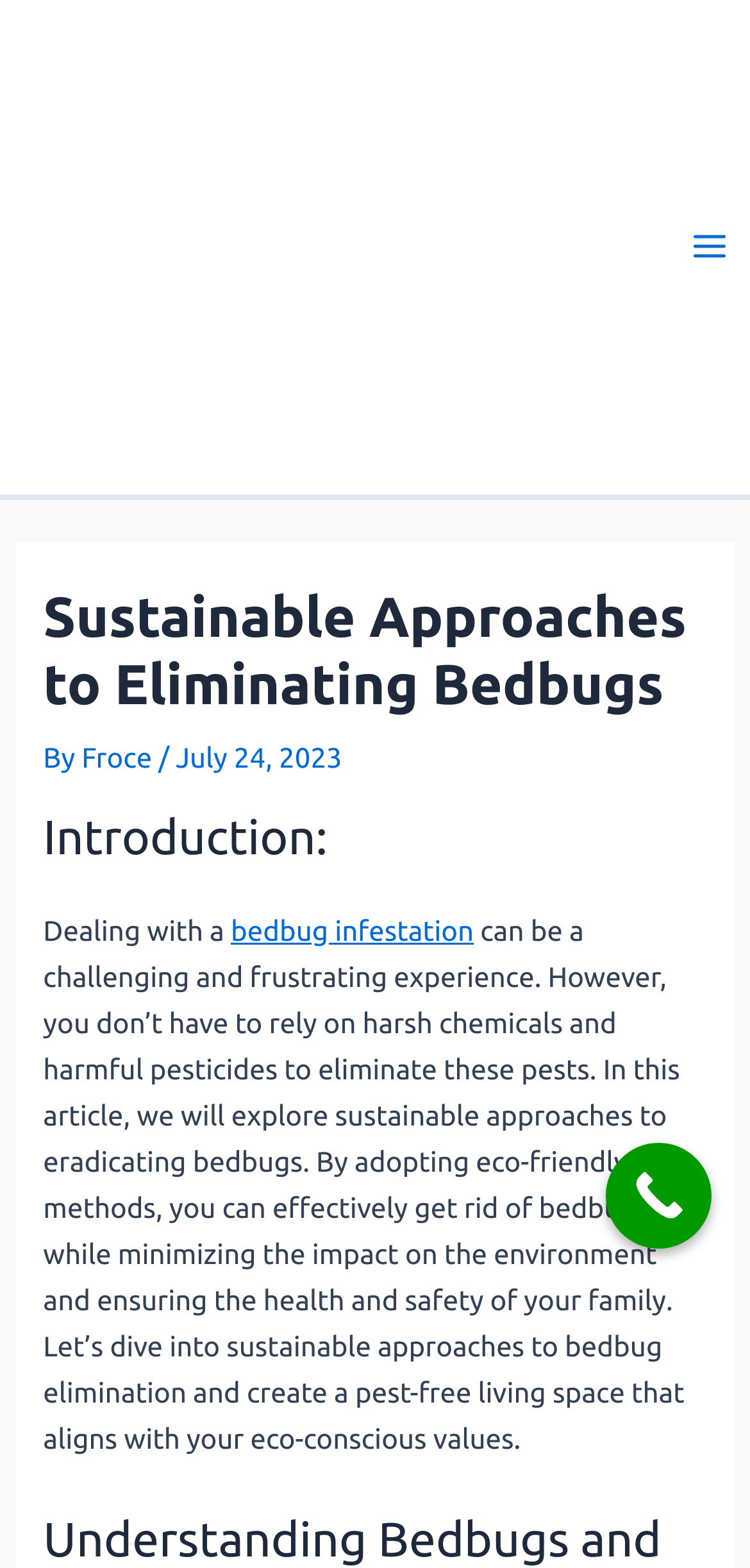Carefully examine the image and provide an in-depth answer to the question: What is the main topic of the article?

The heading 'Sustainable Approaches to Eliminating Bedbugs' and the introductory paragraph suggest that the main topic of the article is about sustainable methods to eliminate bedbugs.